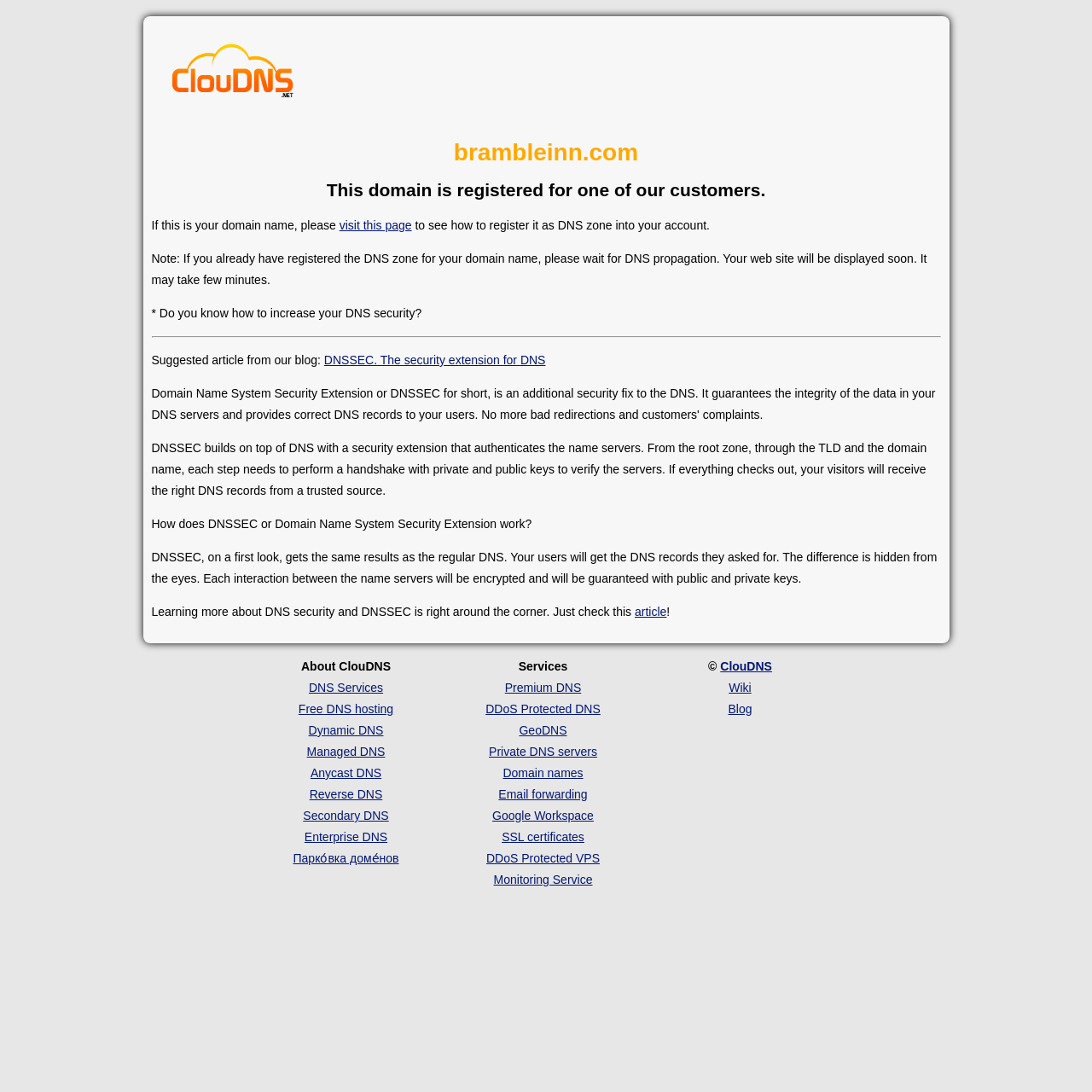Produce a meticulous description of the webpage.

The webpage appears to be a domain registration and DNS management service provided by Brambleinn.com. At the top, there is a link to "Cloud DNS" accompanied by an image, and a heading that reads "brambleinn.com" followed by a subheading that indicates the domain is registered for one of their customers.

Below this, there is a paragraph of text that informs the user that if this is their domain name, they should visit a specific page to register it as a DNS zone into their account. There is also a note that if the DNS zone is already registered, the user should wait for DNS propagation, which may take a few minutes.

Further down, there is a section that suggests an article from their blog, titled "DNSSEC. The security extension for DNS", which provides information on how DNSSEC works to authenticate name servers and ensure the security of DNS records. There are also several paragraphs of text that explain the benefits and functionality of DNSSEC.

On the right-hand side of the page, there is a list of links to various DNS-related services, including DNS hosting, dynamic DNS, managed DNS, and more. Below this, there is a section titled "Services" that lists additional services, such as premium DNS, DDoS protected DNS, and email forwarding.

At the bottom of the page, there is a copyright notice and links to ClouDNS, Wiki, and Blog.